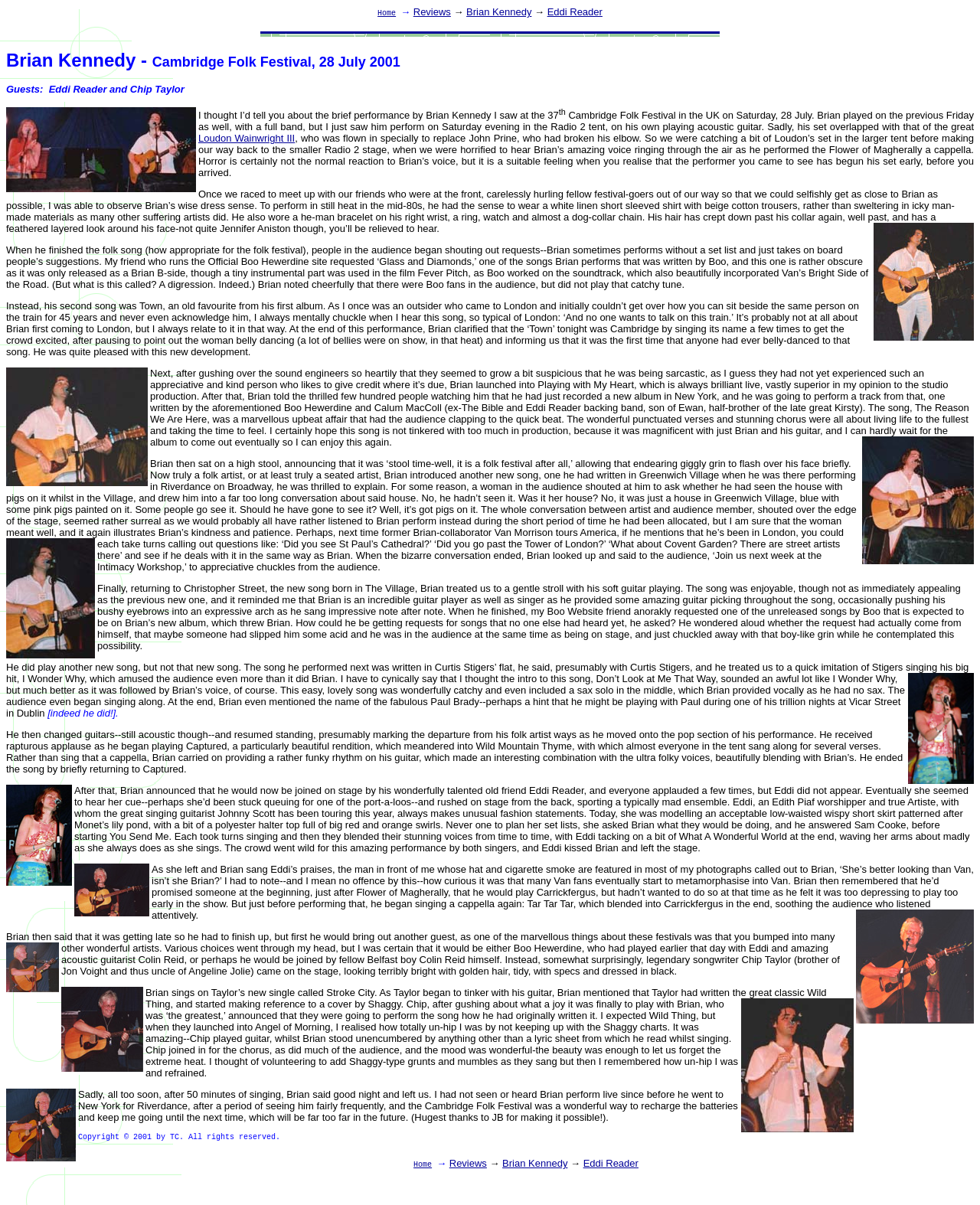Who joined Brian Kennedy on stage during his performance?
Based on the image, answer the question with a single word or brief phrase.

Eddi Reader and Chip Taylor